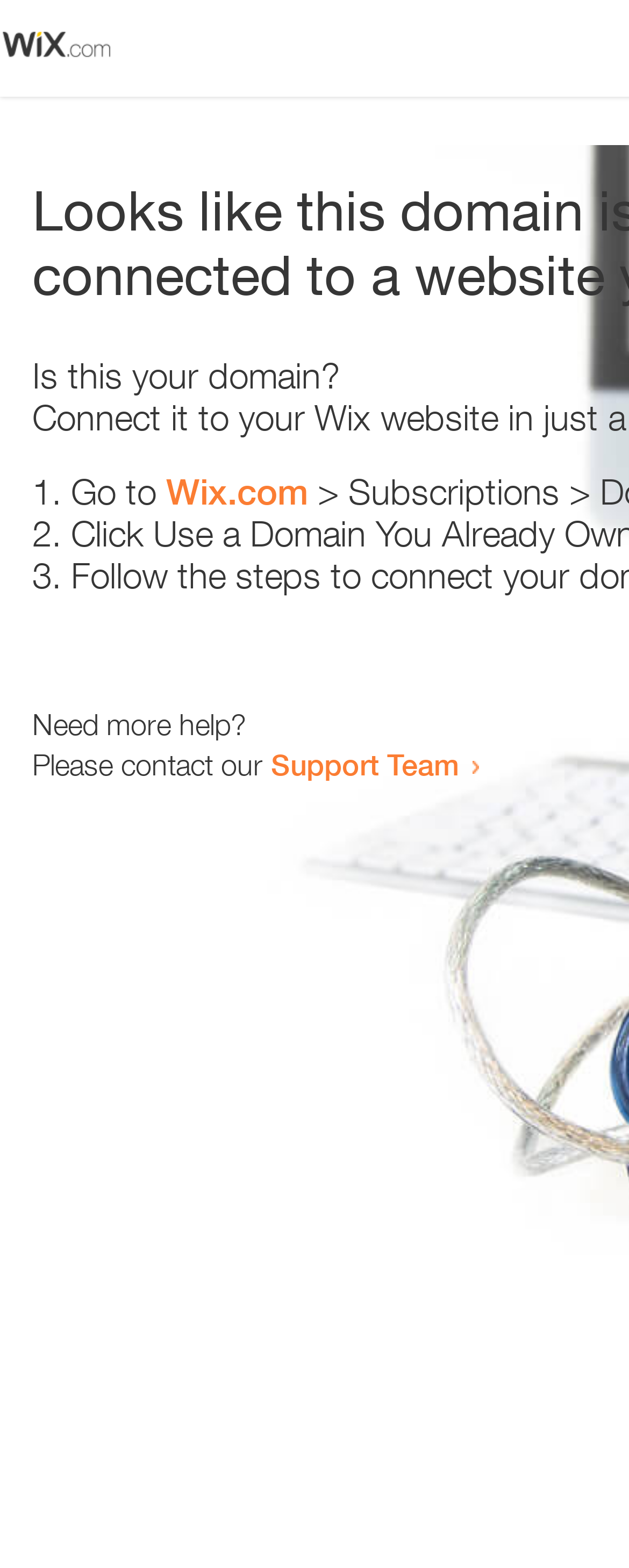What is the domain being referred to?
Kindly answer the question with as much detail as you can.

The webpage contains a link with the text 'Wix.com', which suggests that the domain being referred to is Wix.com. This is further supported by the context of the sentence 'Is this your domain?' and the presence of a link to Wix.com.